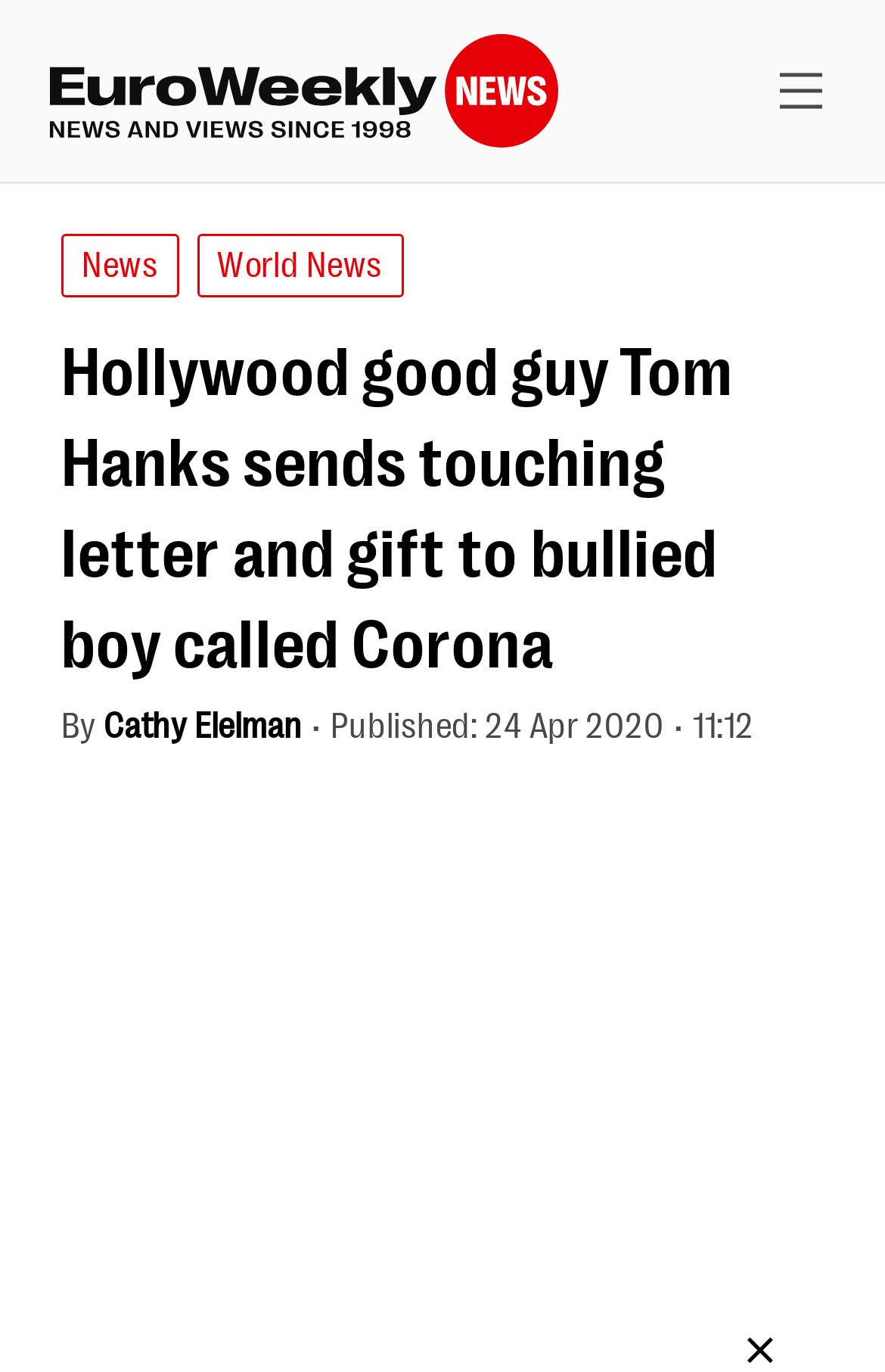Your task is to extract the text of the main heading from the webpage.

Hollywood good guy Tom Hanks sends touching letter and gift to bullied boy called Corona